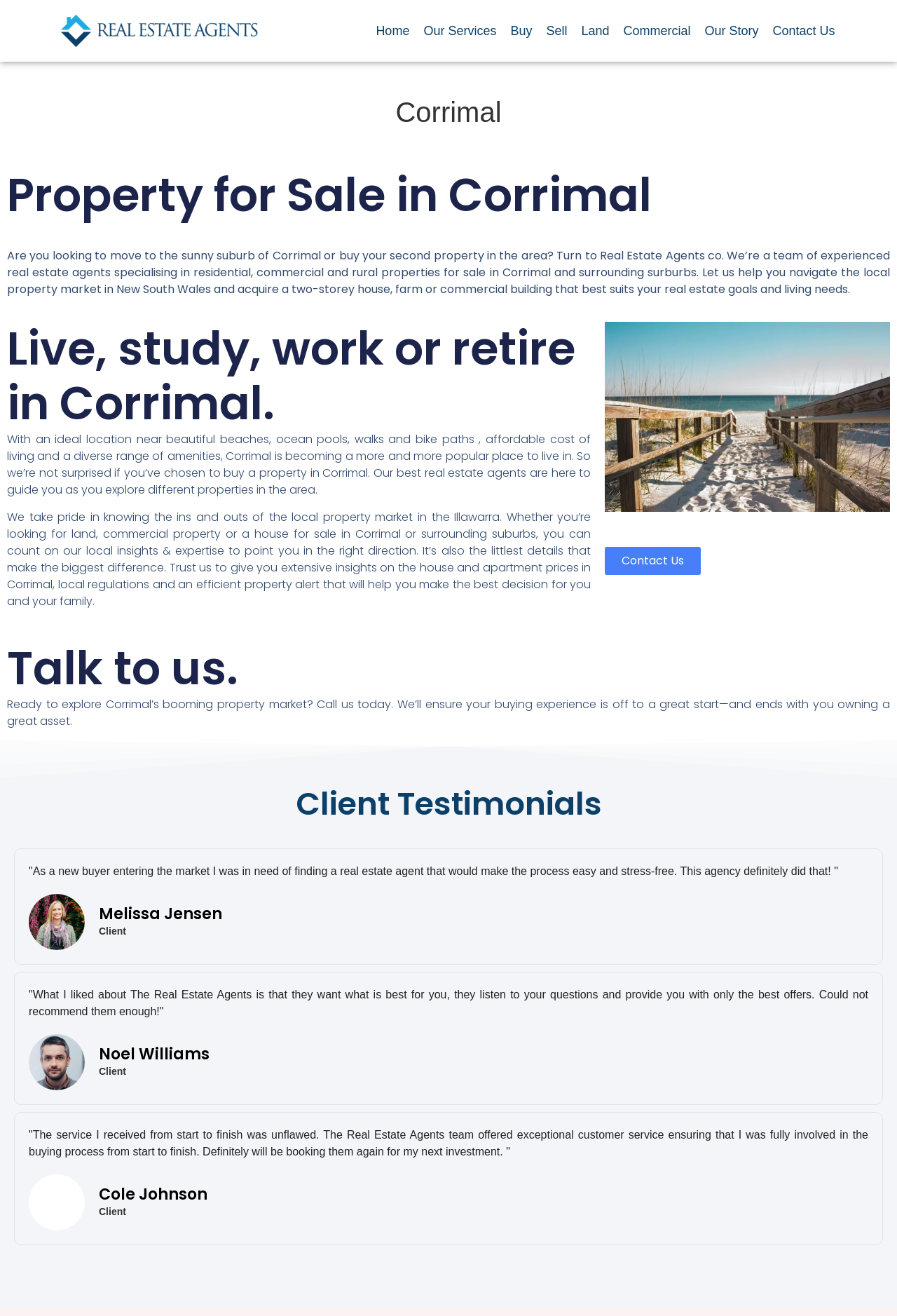What is the tone of the client testimonials?
Examine the screenshot and reply with a single word or phrase.

Positive